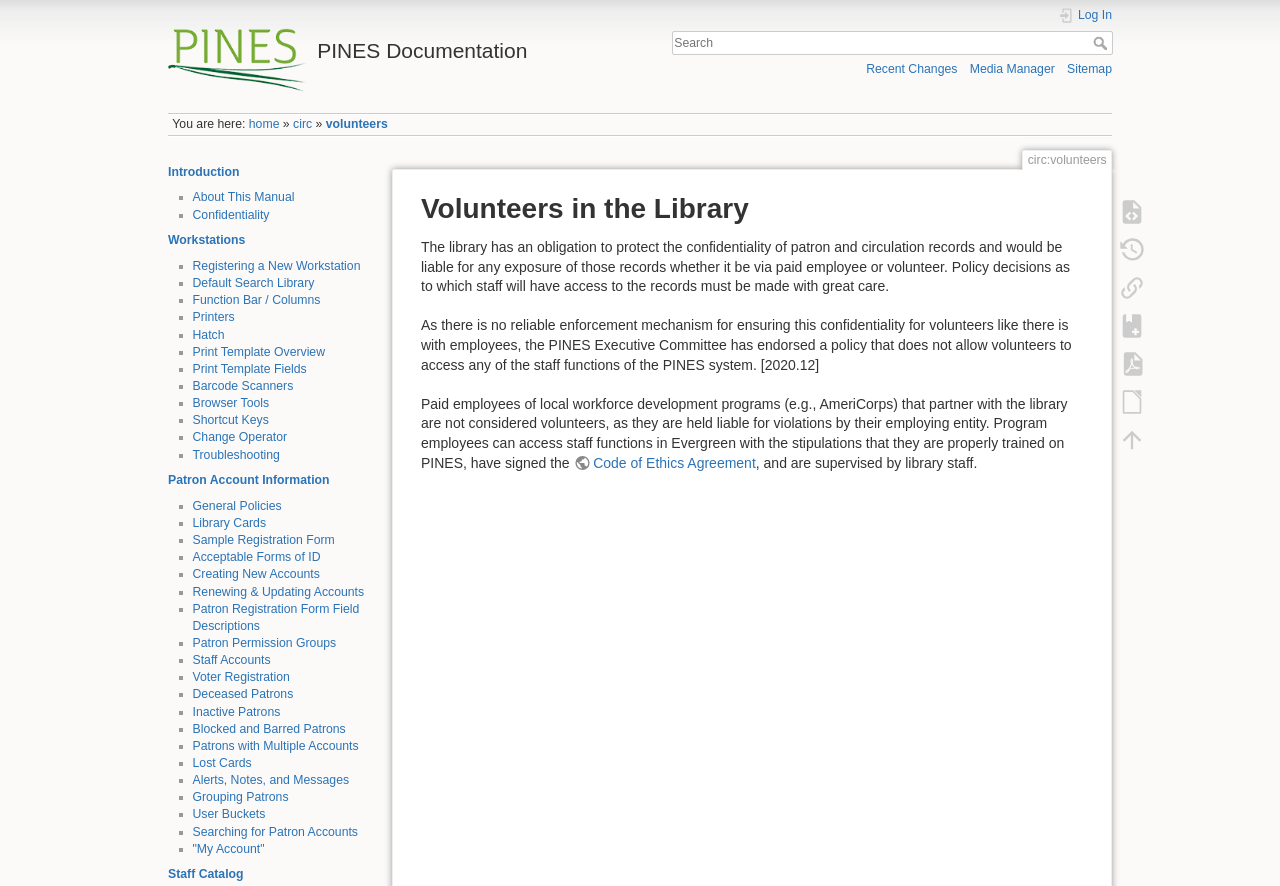Given the element description: "Print Template Overview", predict the bounding box coordinates of this UI element. The coordinates must be four float numbers between 0 and 1, given as [left, top, right, bottom].

[0.15, 0.389, 0.254, 0.405]